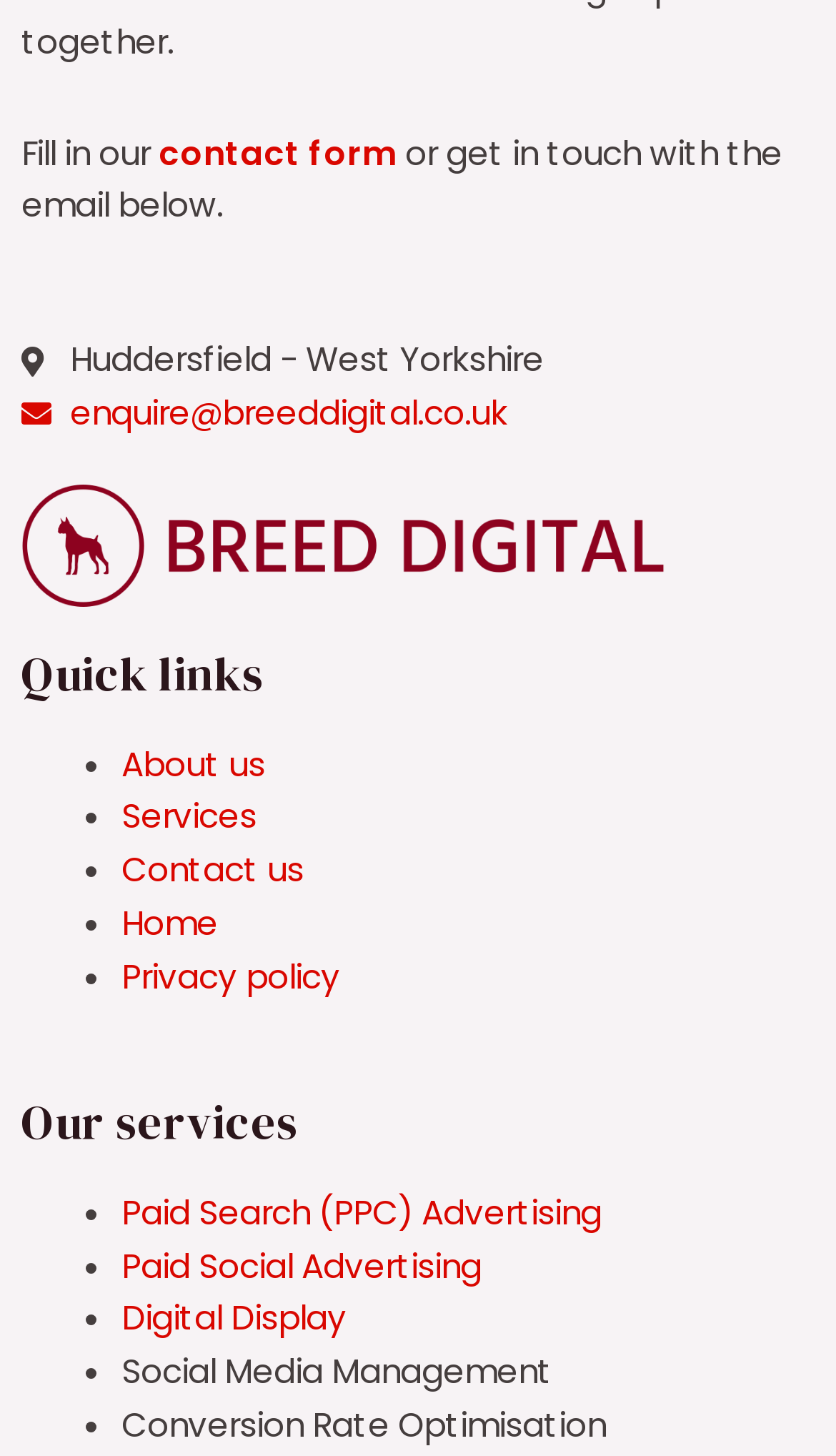Find the bounding box coordinates of the clickable area required to complete the following action: "Learn more about services".

[0.145, 0.545, 0.306, 0.576]